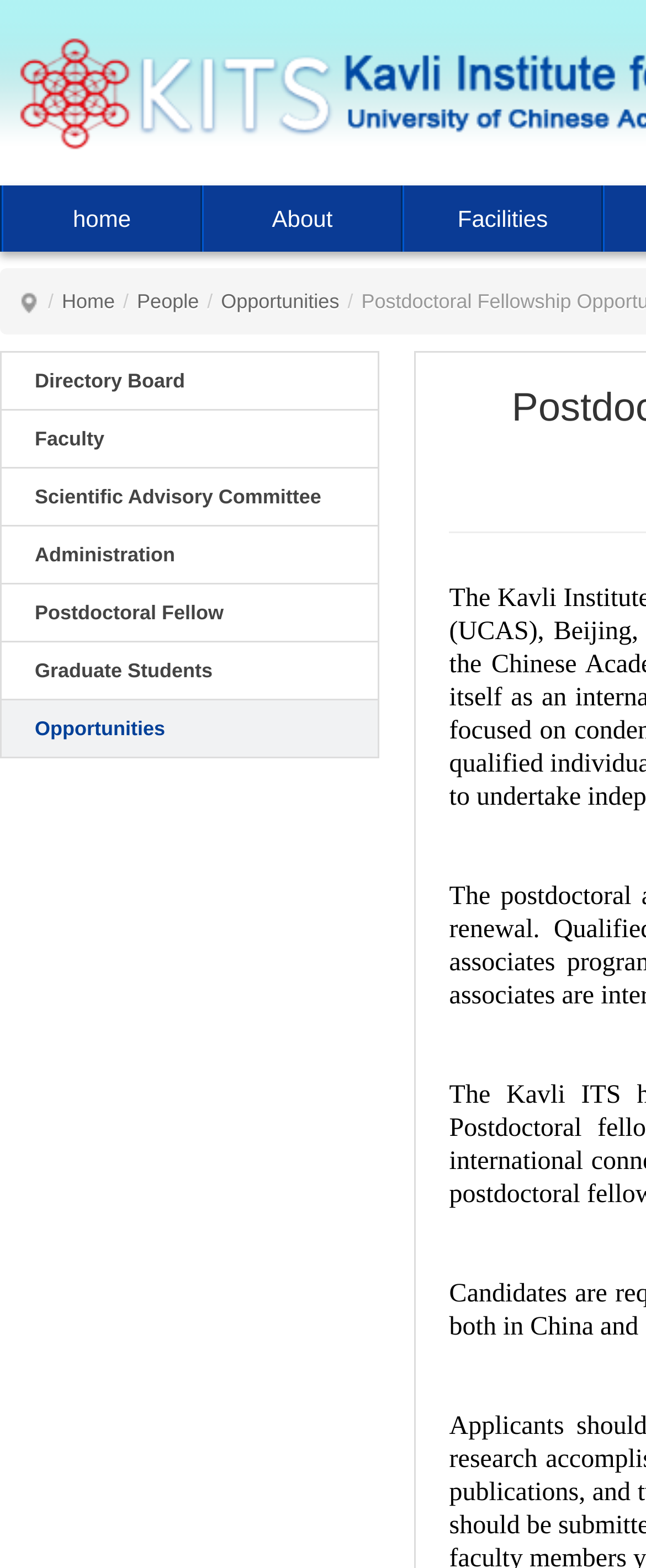Locate the coordinates of the bounding box for the clickable region that fulfills this instruction: "check opportunities".

[0.342, 0.185, 0.525, 0.2]